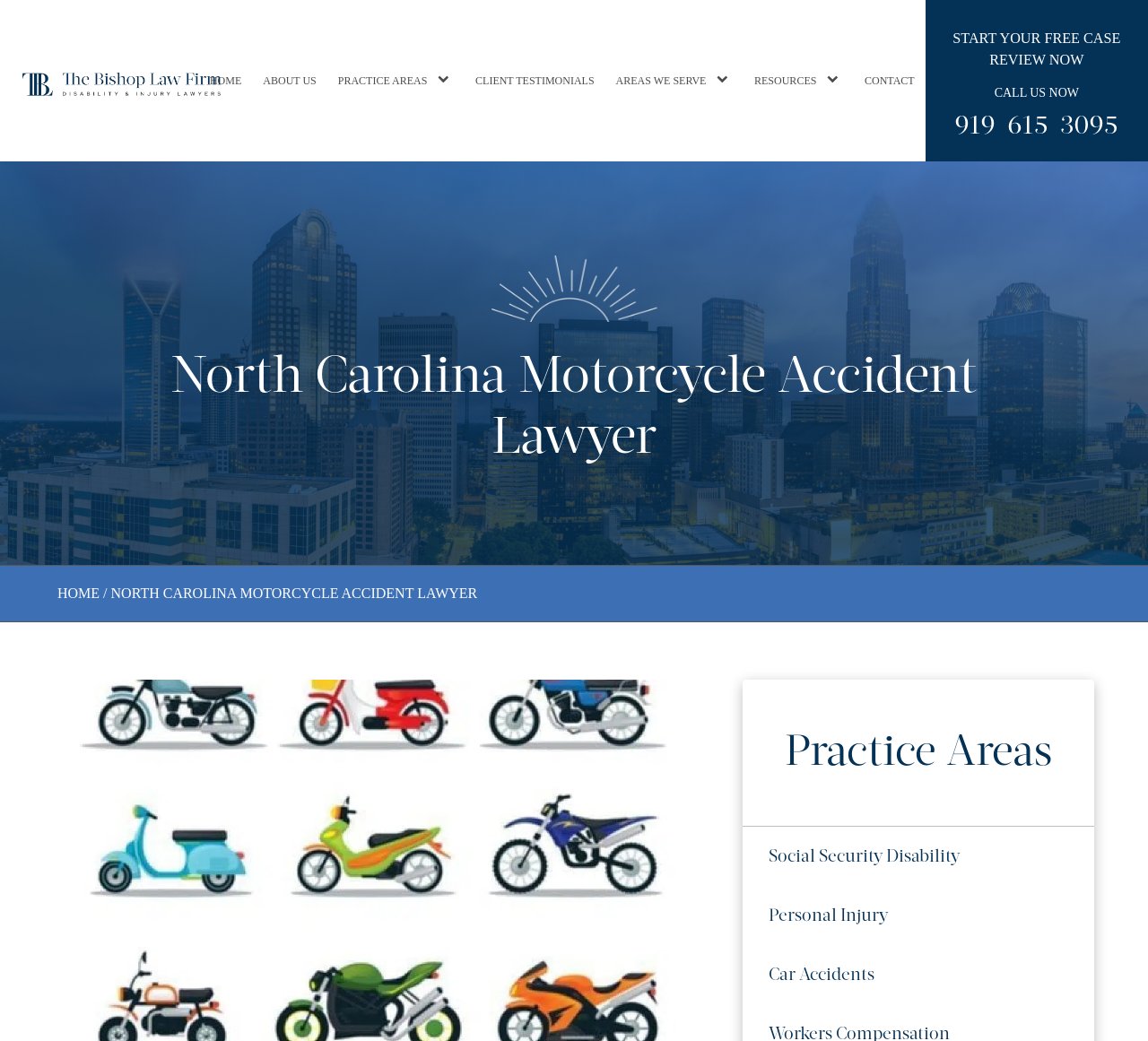Please predict the bounding box coordinates of the element's region where a click is necessary to complete the following instruction: "Click the 'CALL US NOW 919-615-3095' link". The coordinates should be represented by four float numbers between 0 and 1, i.e., [left, top, right, bottom].

[0.809, 0.072, 0.997, 0.155]